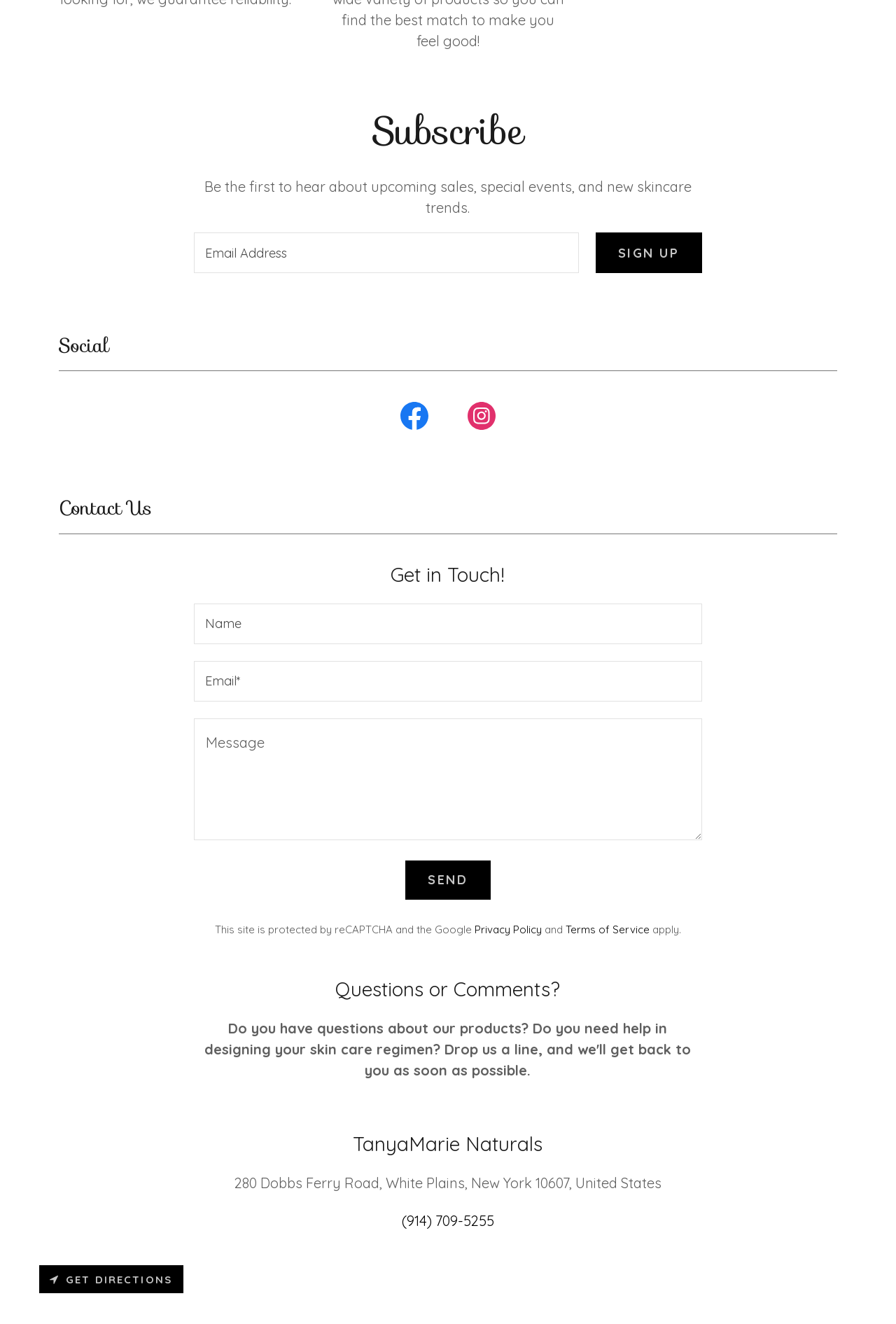Determine the bounding box coordinates of the clickable element to complete this instruction: "Send a message". Provide the coordinates in the format of four float numbers between 0 and 1, [left, top, right, bottom].

[0.453, 0.65, 0.547, 0.679]